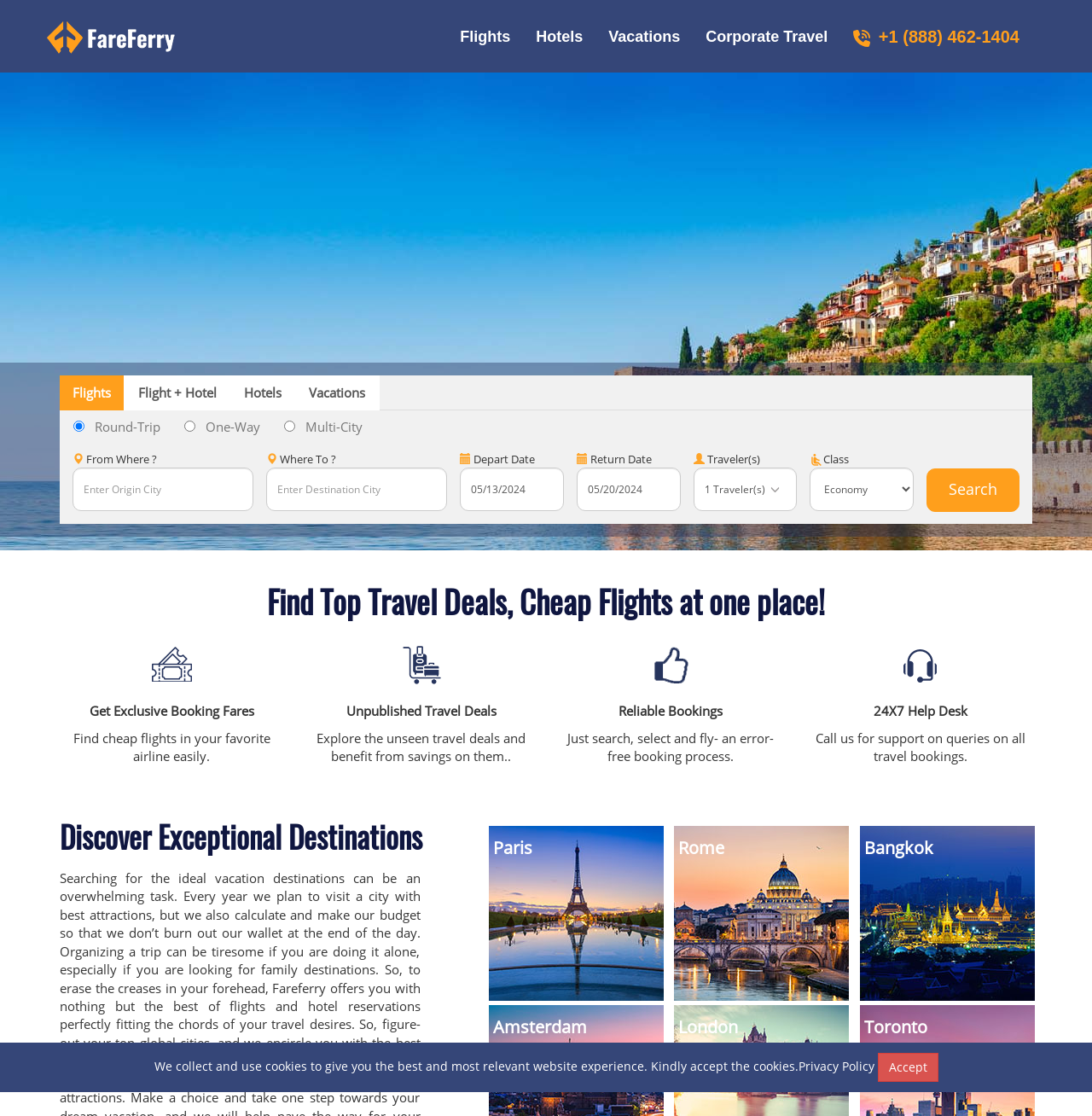Create a detailed description of the webpage's content and layout.

This webpage is a travel booking website that allows users to search and book flights, hotels, and vacations. At the top of the page, there is a logo and a navigation menu with links to "Flights", "Hotels", "Vacations", and "Corporate Travel". Below the navigation menu, there is a search form where users can enter their travel details, including origin and destination cities, departure and return dates, and the number of travelers. The search form also includes radio buttons to select the type of trip, such as round-trip, one-way, or multi-city.

To the left of the search form, there is a section that displays a heading "Find Top Travel Deals, Cheap Flights at one place!" and three images with accompanying text that highlight the benefits of using the website, including exclusive booking fares, unpublished travel deals, and effortless bookings.

Below the search form, there is a section that displays a heading "Discover Exceptional Destinations" and four links to popular destinations, including Paris, Rome, Bangkok, and Amsterdam. Each link includes a heading with the destination name, an image, and a fare starting from a certain price.

At the bottom of the page, there is a section that displays a message about cookies and a link to the privacy policy.

Overall, the webpage is designed to facilitate travel bookings and provide users with a range of options and deals to choose from.